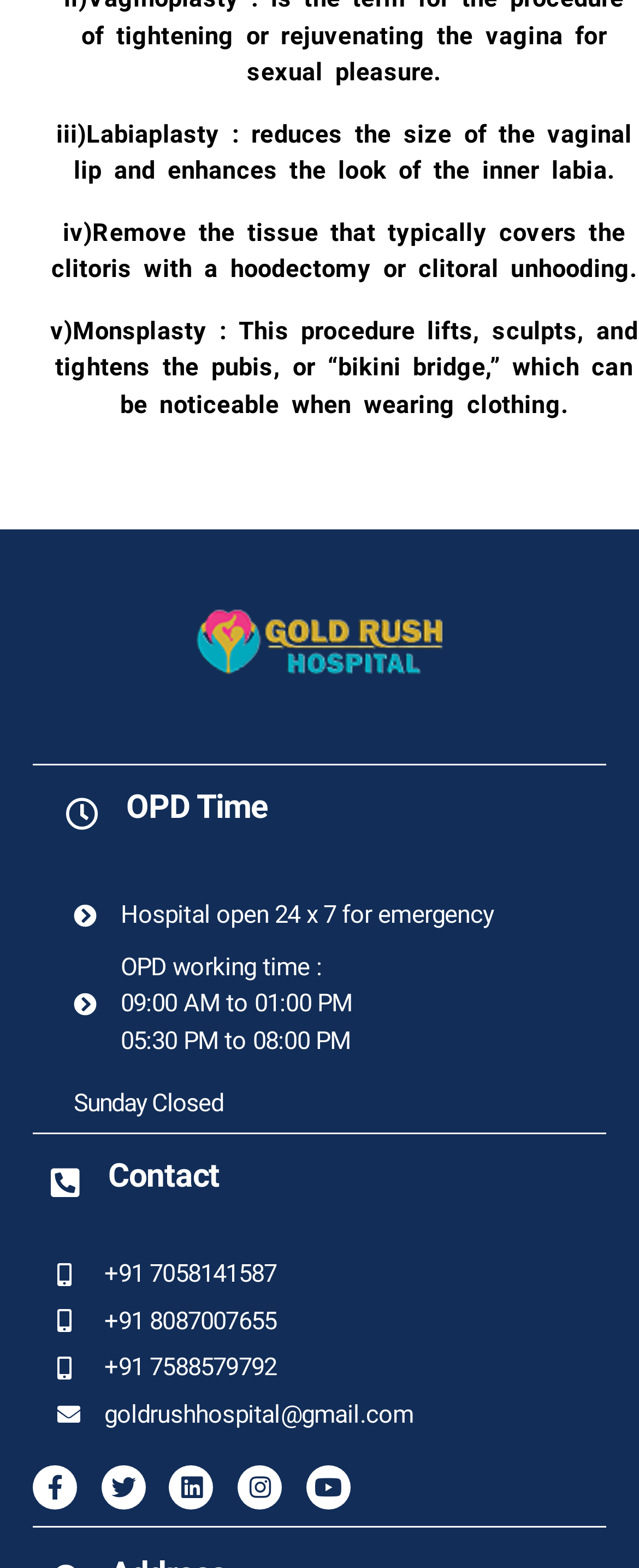What is Labiaplasty?
Can you provide a detailed and comprehensive answer to the question?

According to the webpage, Labiaplasty is a procedure that reduces the size of the vaginal lip and enhances the look of the inner labia, as described in the StaticText element with bounding box coordinates [0.088, 0.076, 0.374, 0.095].